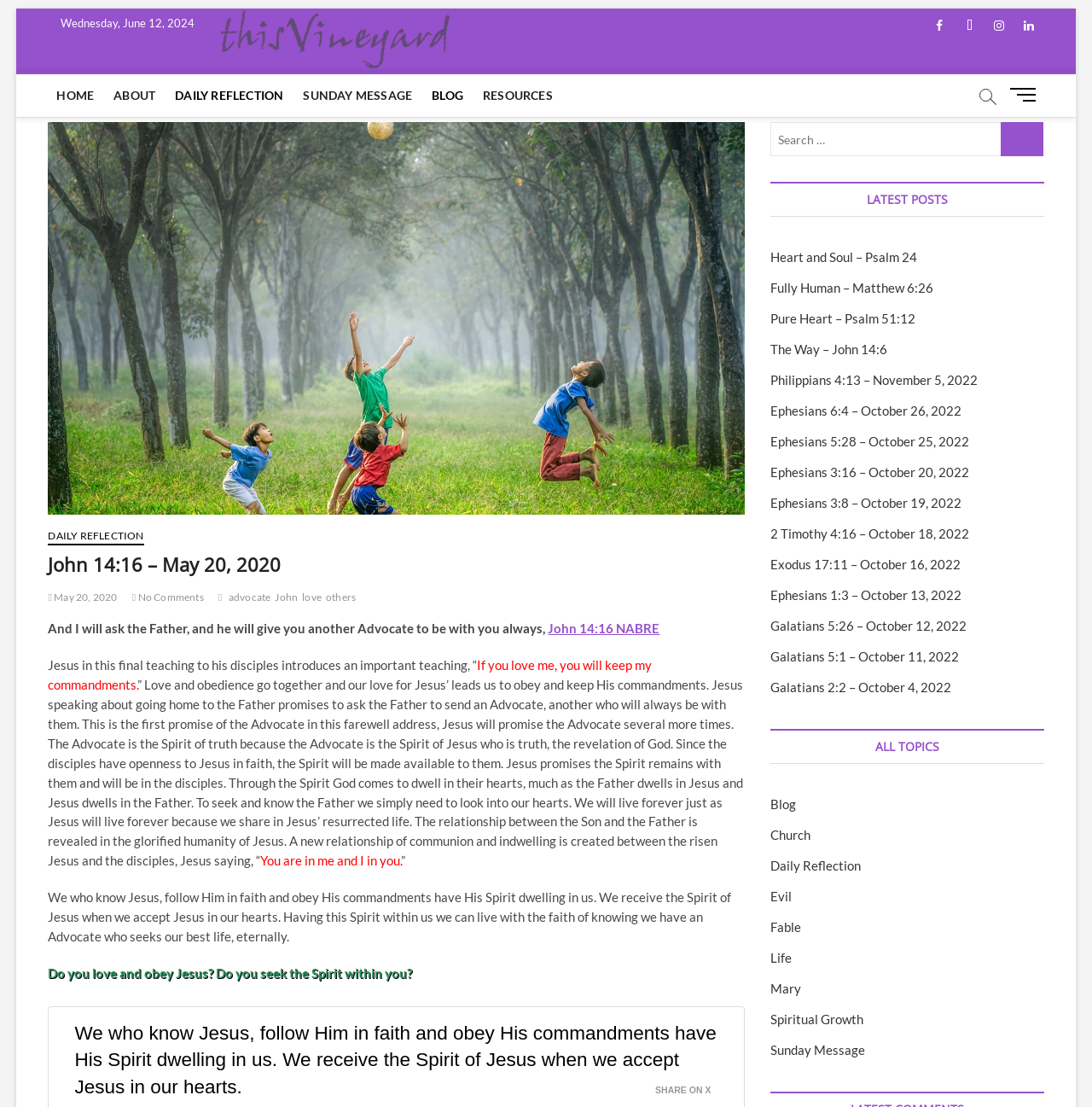Using the information shown in the image, answer the question with as much detail as possible: How many social media links are at the top of the page?

I counted the number of social media links at the top of the page by looking at the links with icons, and I found four links: facebook, twitter, instagram, and linkedin.